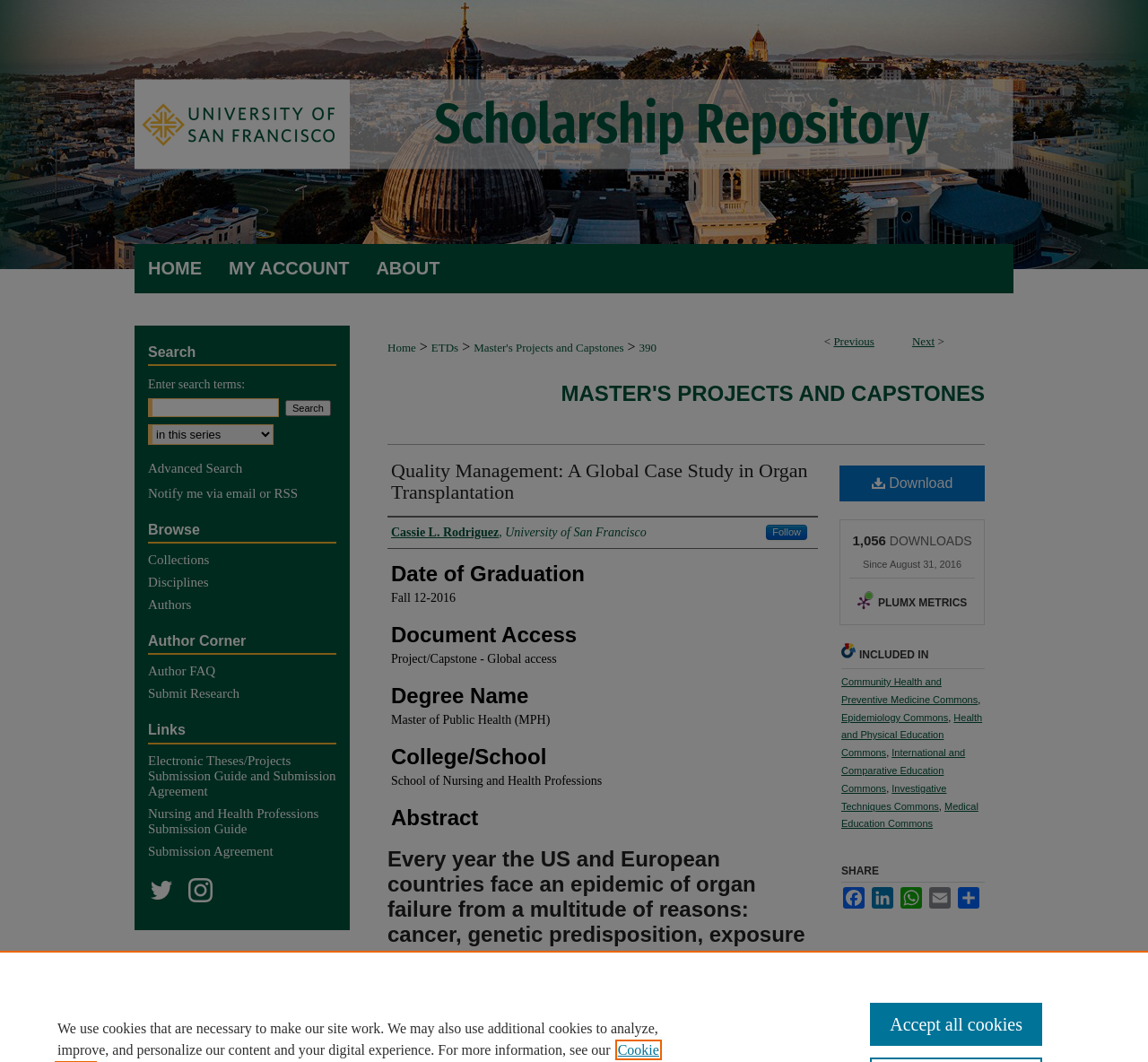What is the name of the college/school?
Please respond to the question with as much detail as possible.

I found the answer by looking at the 'College/School' section, which is a heading element, and the static text element below it, which contains the name of the college/school.